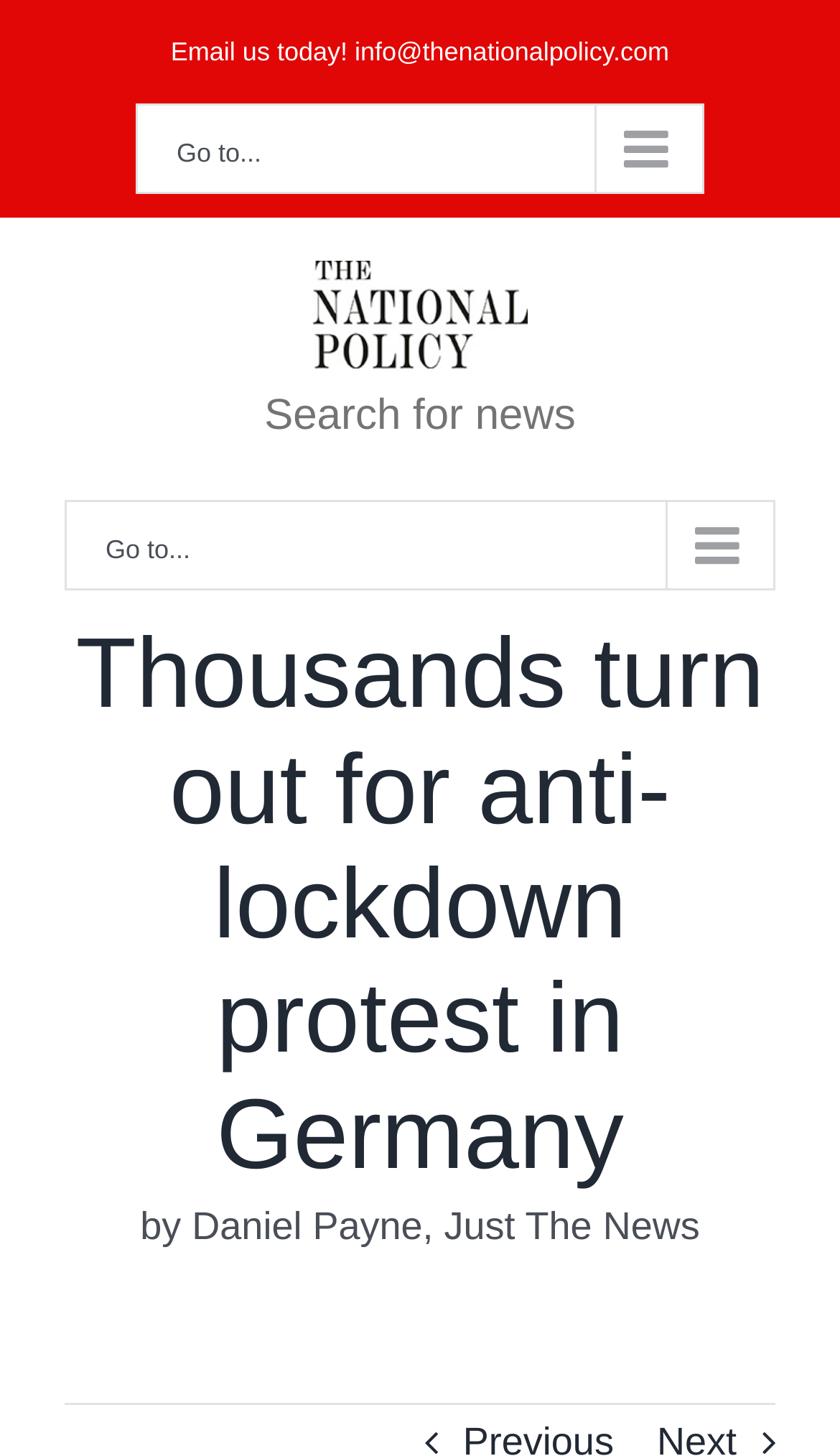Provide your answer in a single word or phrase: 
What is the logo of the website?

The National Policy Logo